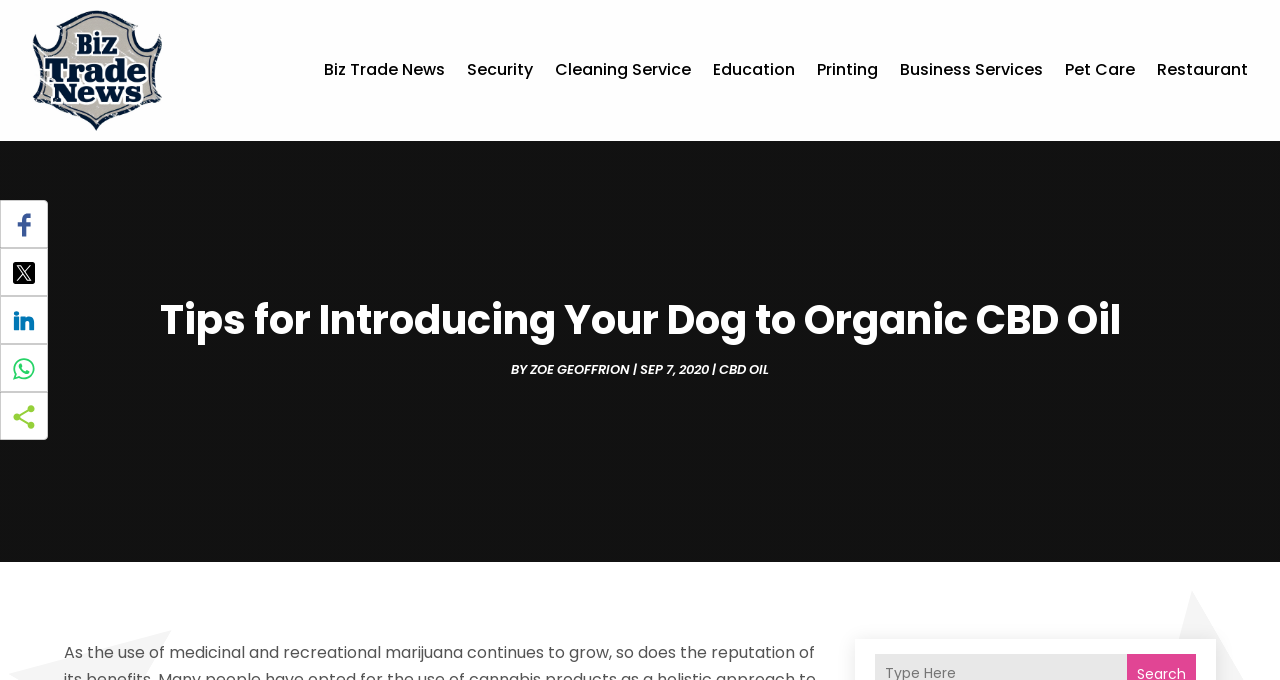What is the topic of the article?
Relying on the image, give a concise answer in one word or a brief phrase.

CBD Oil